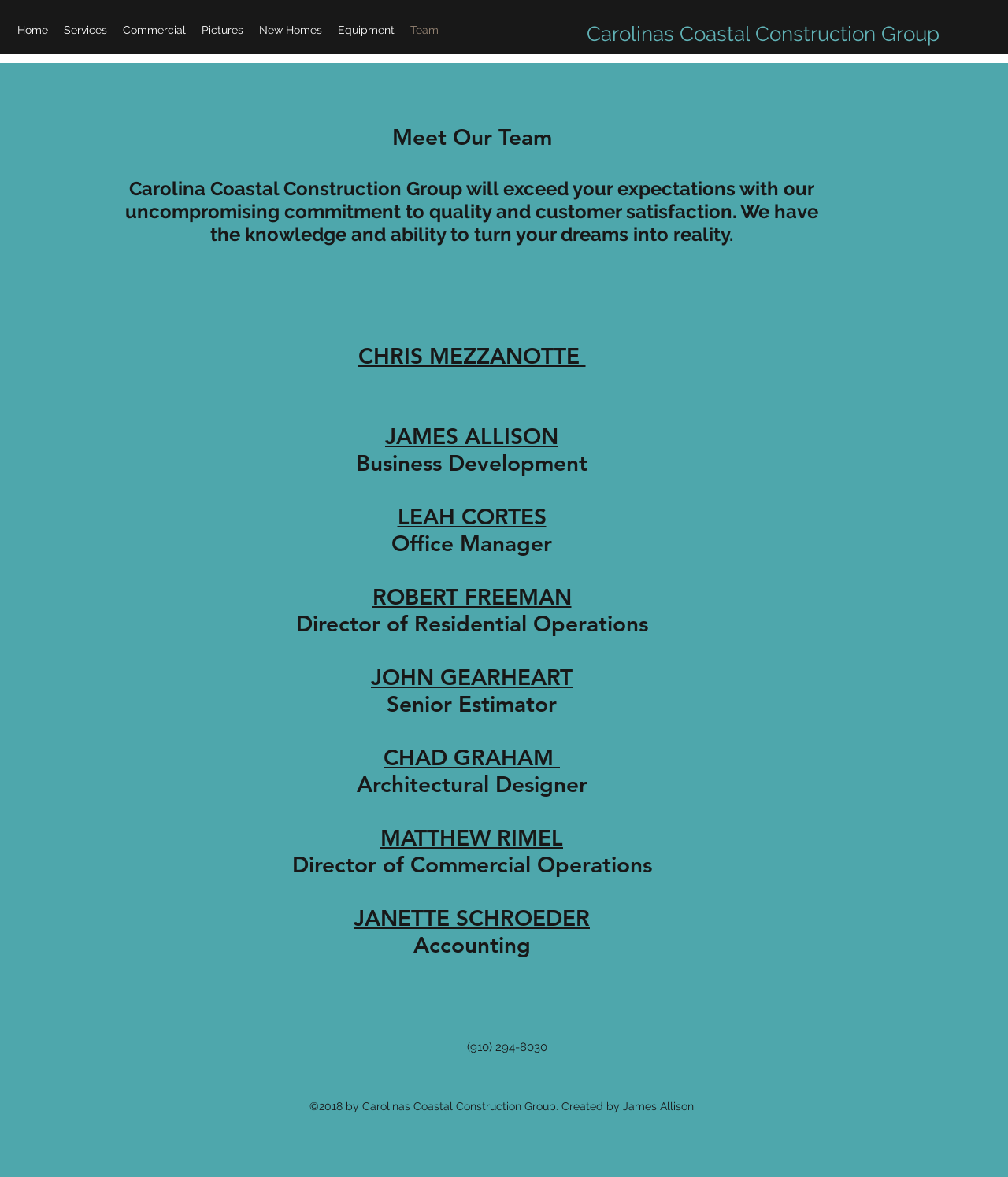Can you specify the bounding box coordinates for the region that should be clicked to fulfill this instruction: "Click Home".

[0.009, 0.011, 0.055, 0.04]